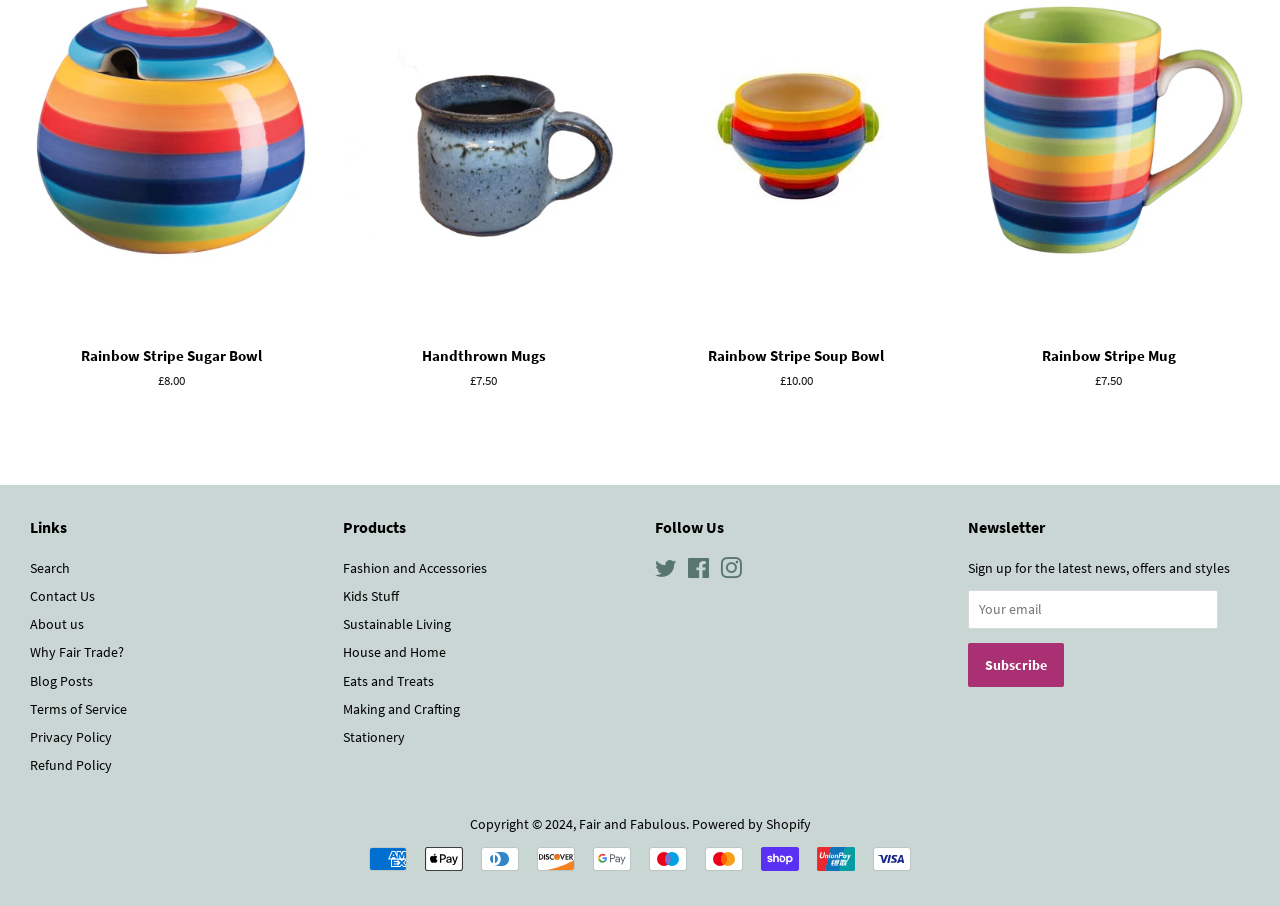Provide a brief response to the question below using one word or phrase:
How many payment methods are accepted?

10